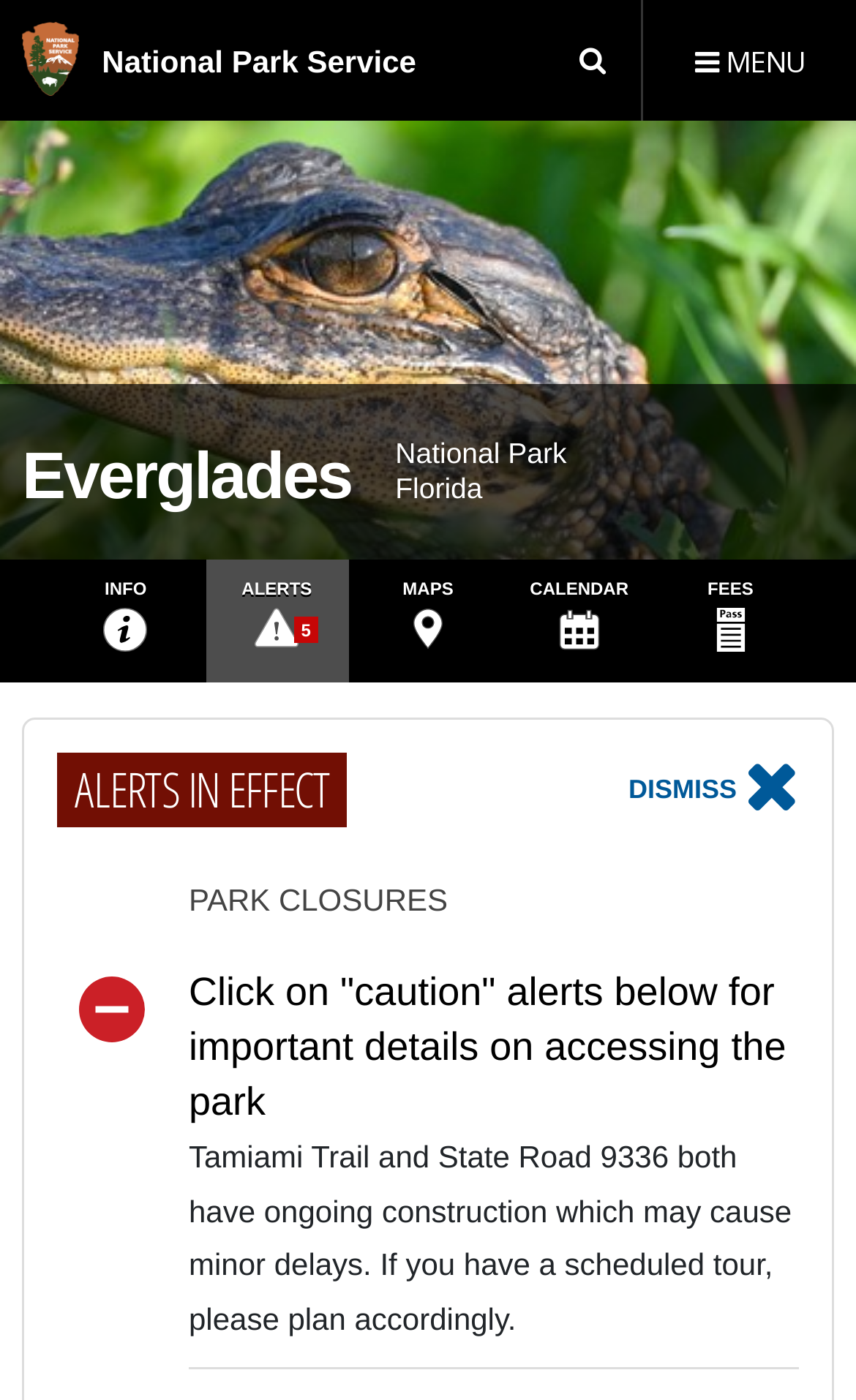Locate the bounding box of the UI element described in the following text: "National Park Service".

[0.0, 0.0, 0.512, 0.086]